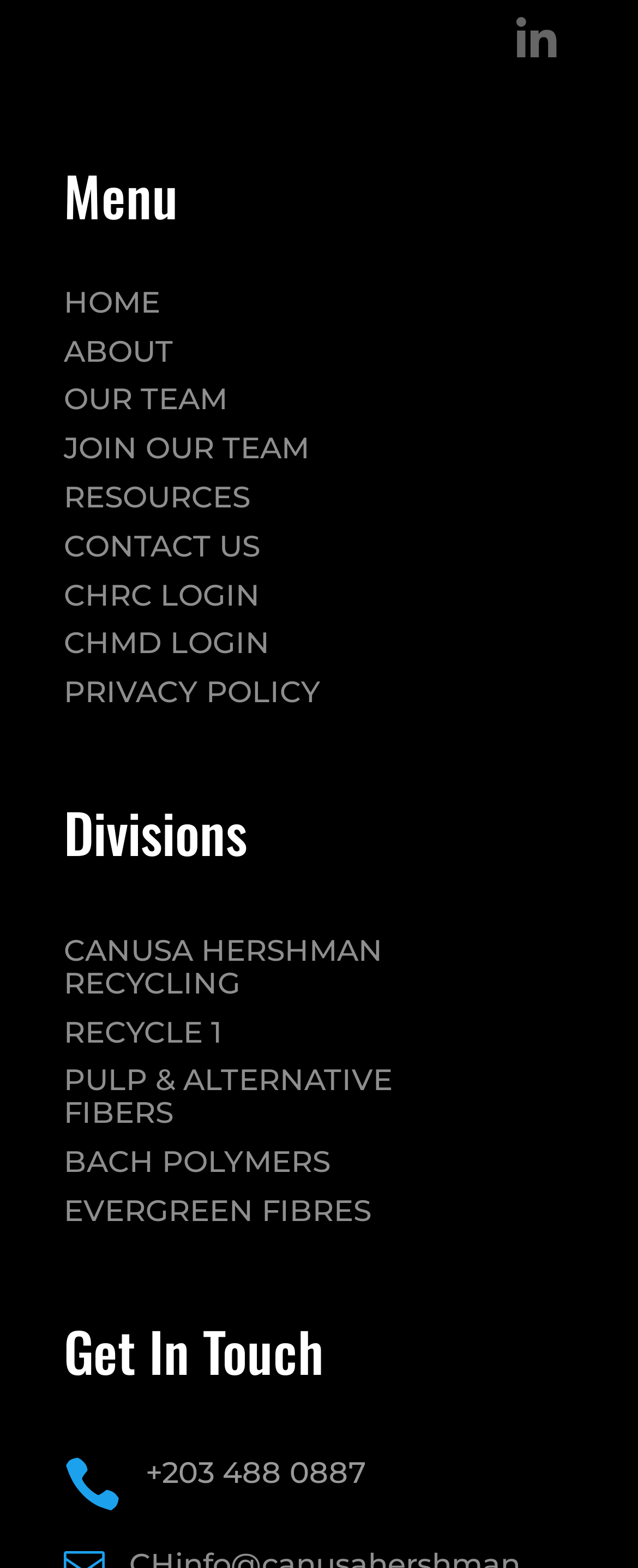Please answer the following question using a single word or phrase: 
What is the phone number to get in touch?

+203 488 0887